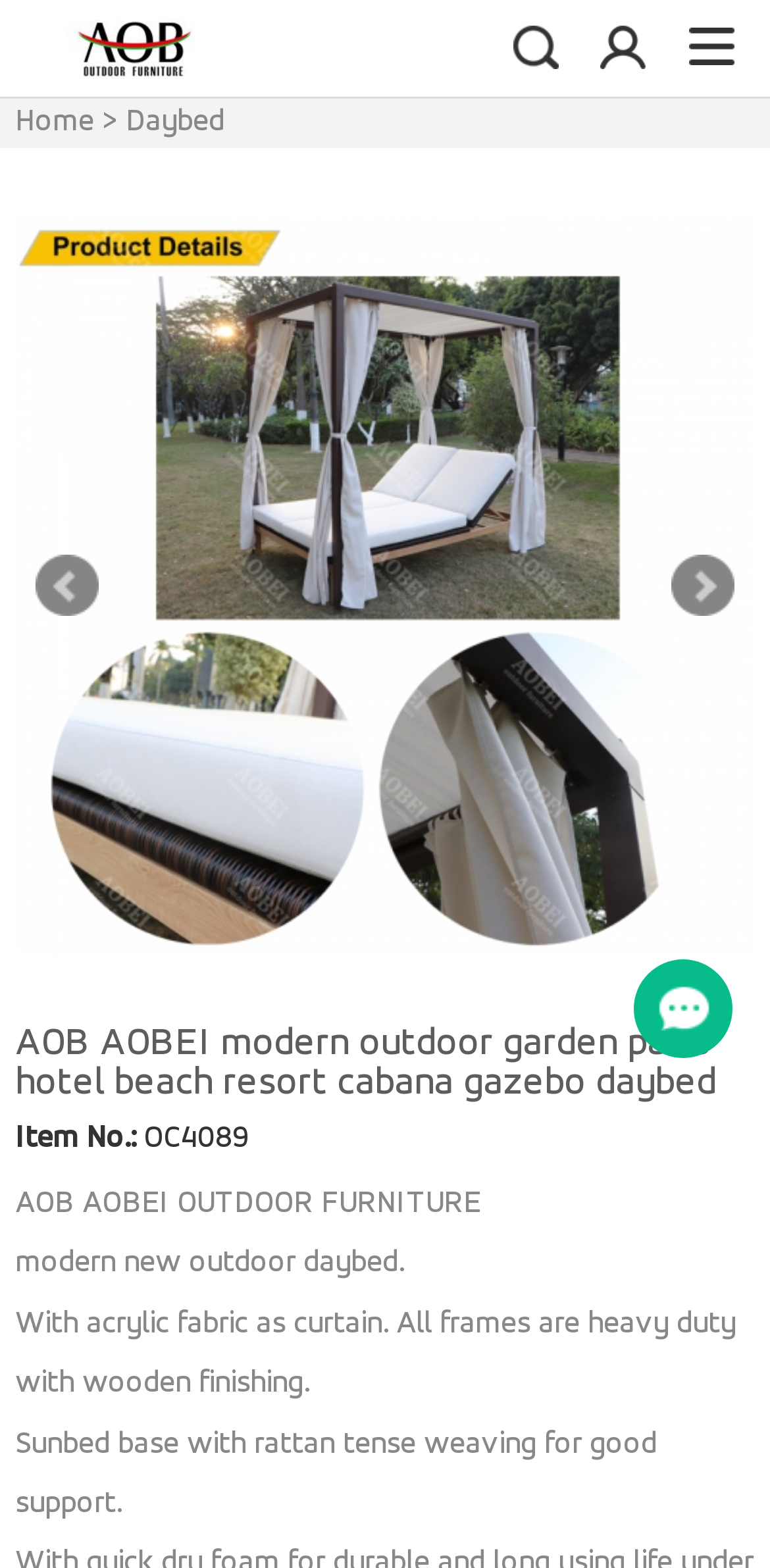Use a single word or phrase to answer this question: 
How many navigation links are there at the top of the page?

3